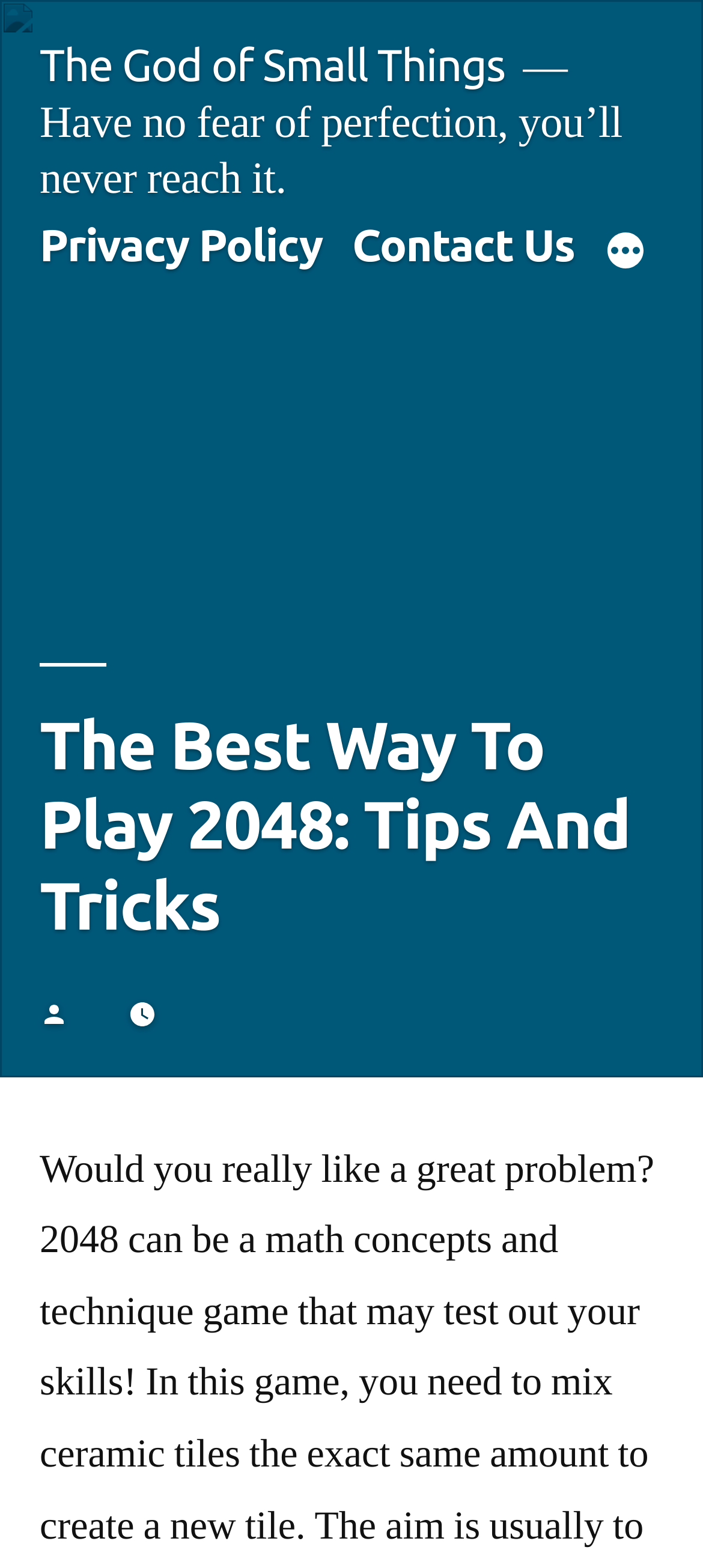Find the main header of the webpage and produce its text content.

The Best Way To Play 2048: Tips And Tricks